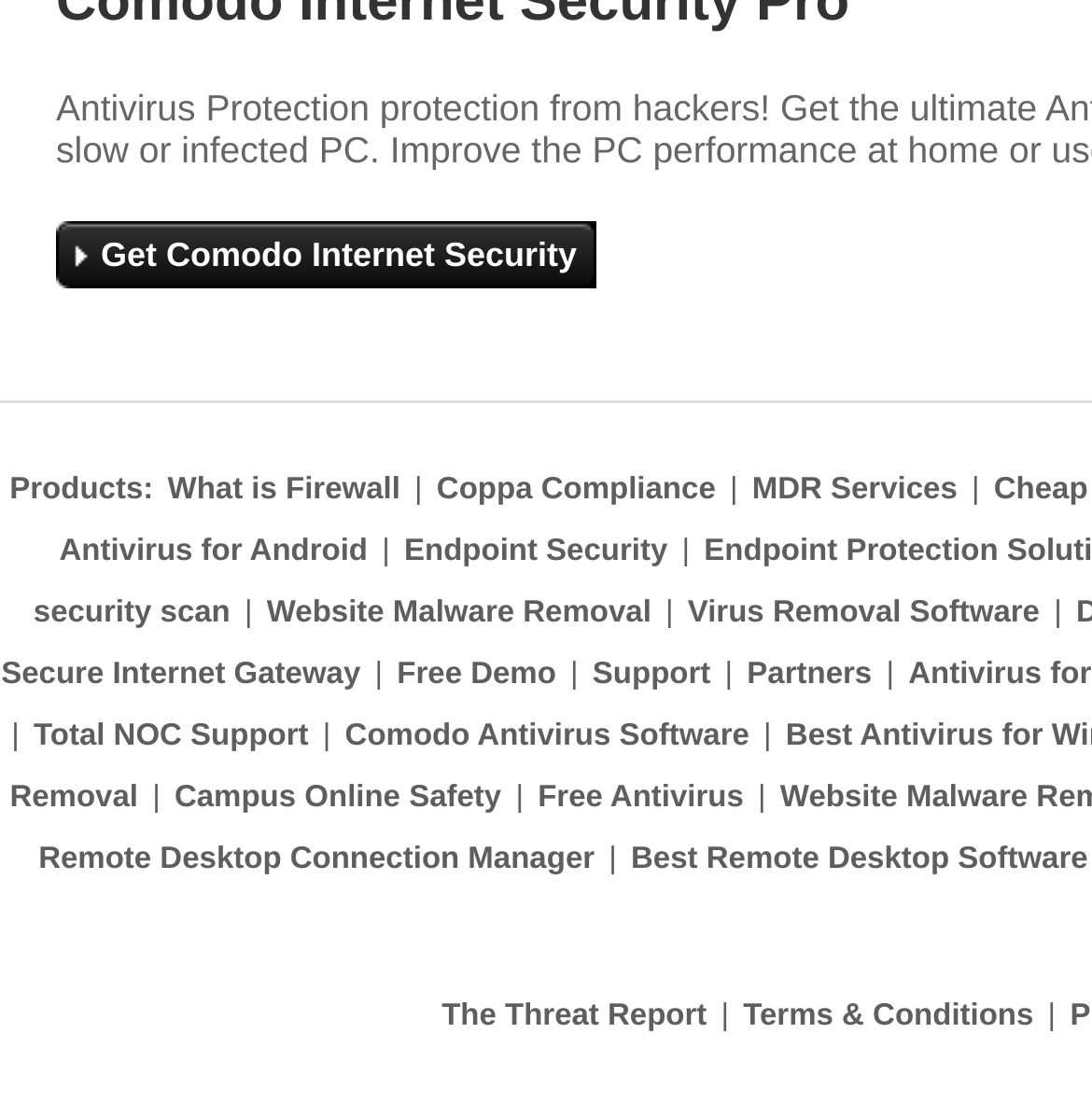Find the bounding box coordinates of the area that needs to be clicked in order to achieve the following instruction: "Learn about Firewall". The coordinates should be specified as four float numbers between 0 and 1, i.e., [left, top, right, bottom].

[0.148, 0.429, 0.372, 0.46]